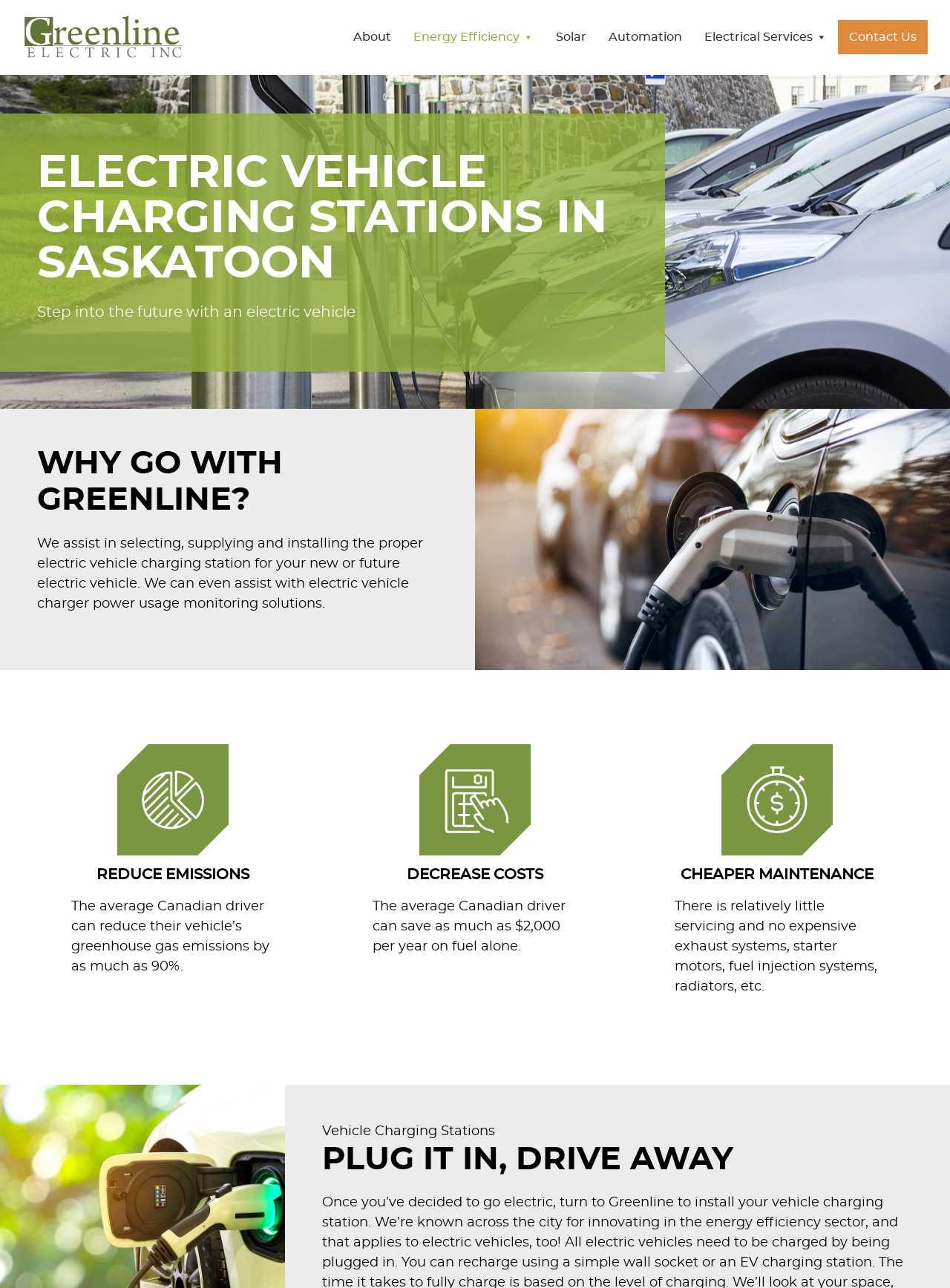What is the benefit of electric vehicles?
Answer with a single word or phrase, using the screenshot for reference.

Reduce Emissions